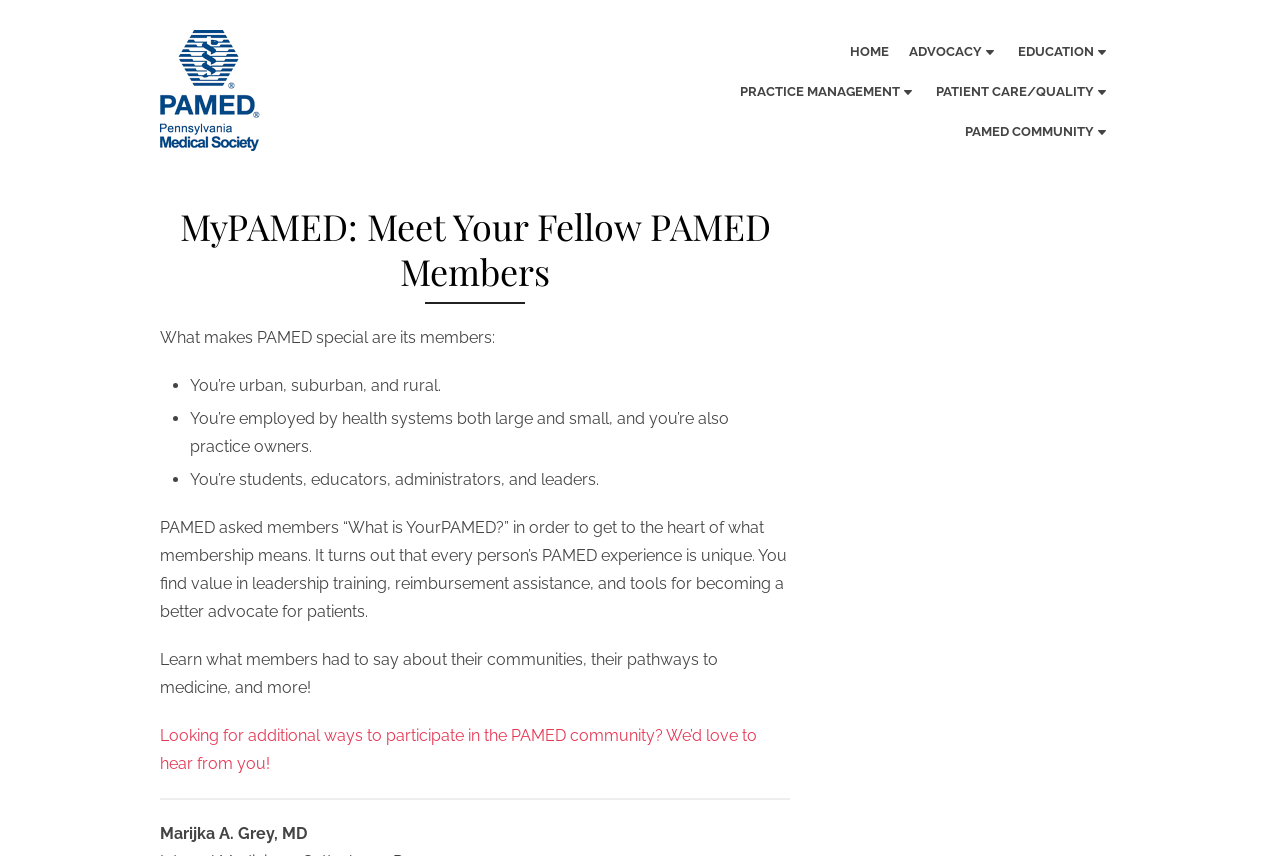Who is featured at the bottom of the webpage?
Please craft a detailed and exhaustive response to the question.

The name 'Marijka A. Grey, MD' can be found at the bottom of the webpage, below the separator line. This is likely a featured member or a testimonial.